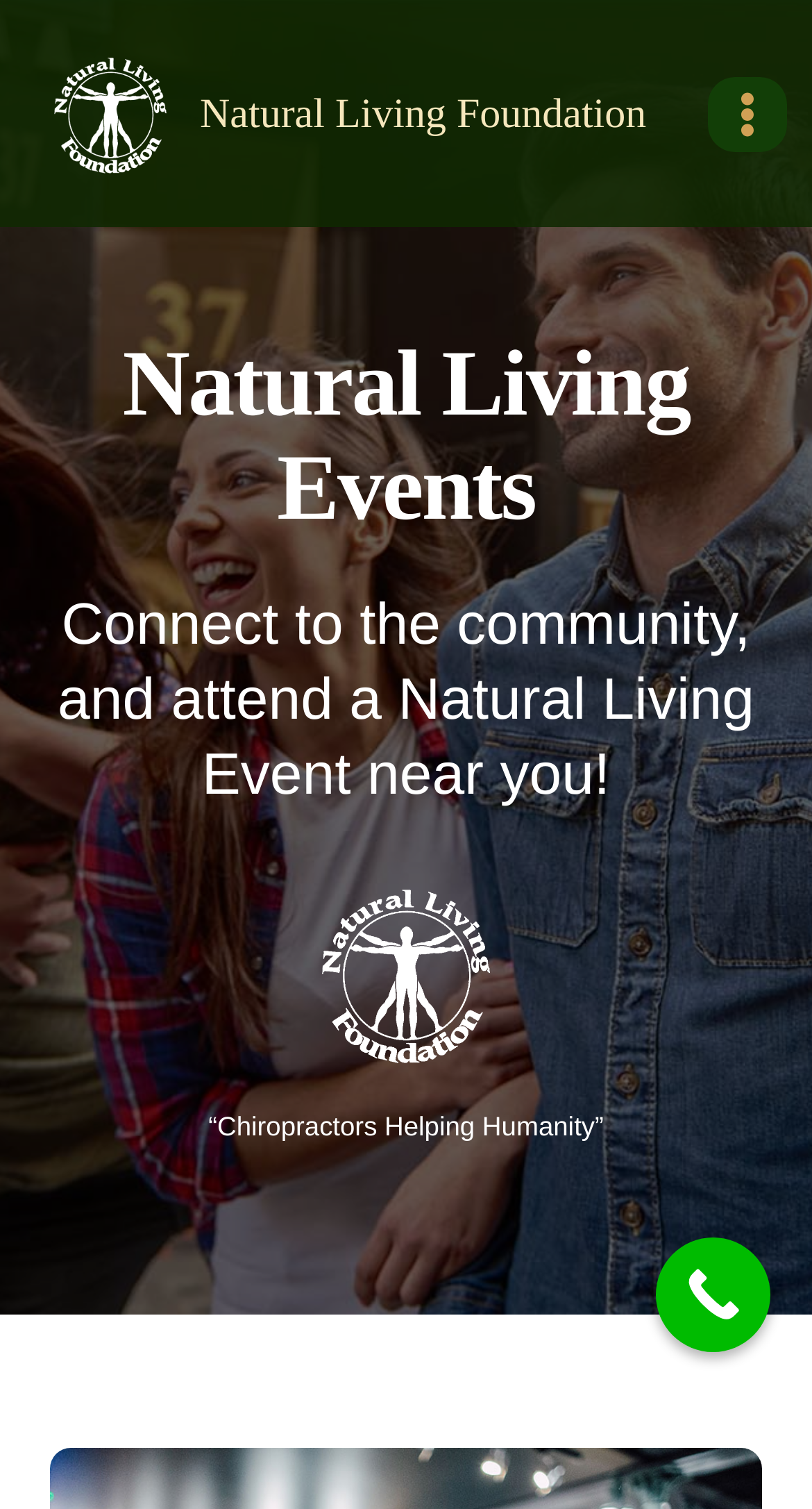What is the action encouraged by the 'Call Now Button'?
Please elaborate on the answer to the question with detailed information.

The 'Call Now Button' is a link with a bounding box coordinate of [0.808, 0.82, 0.949, 0.896], indicating that it is a call-to-action button, encouraging the user to call.